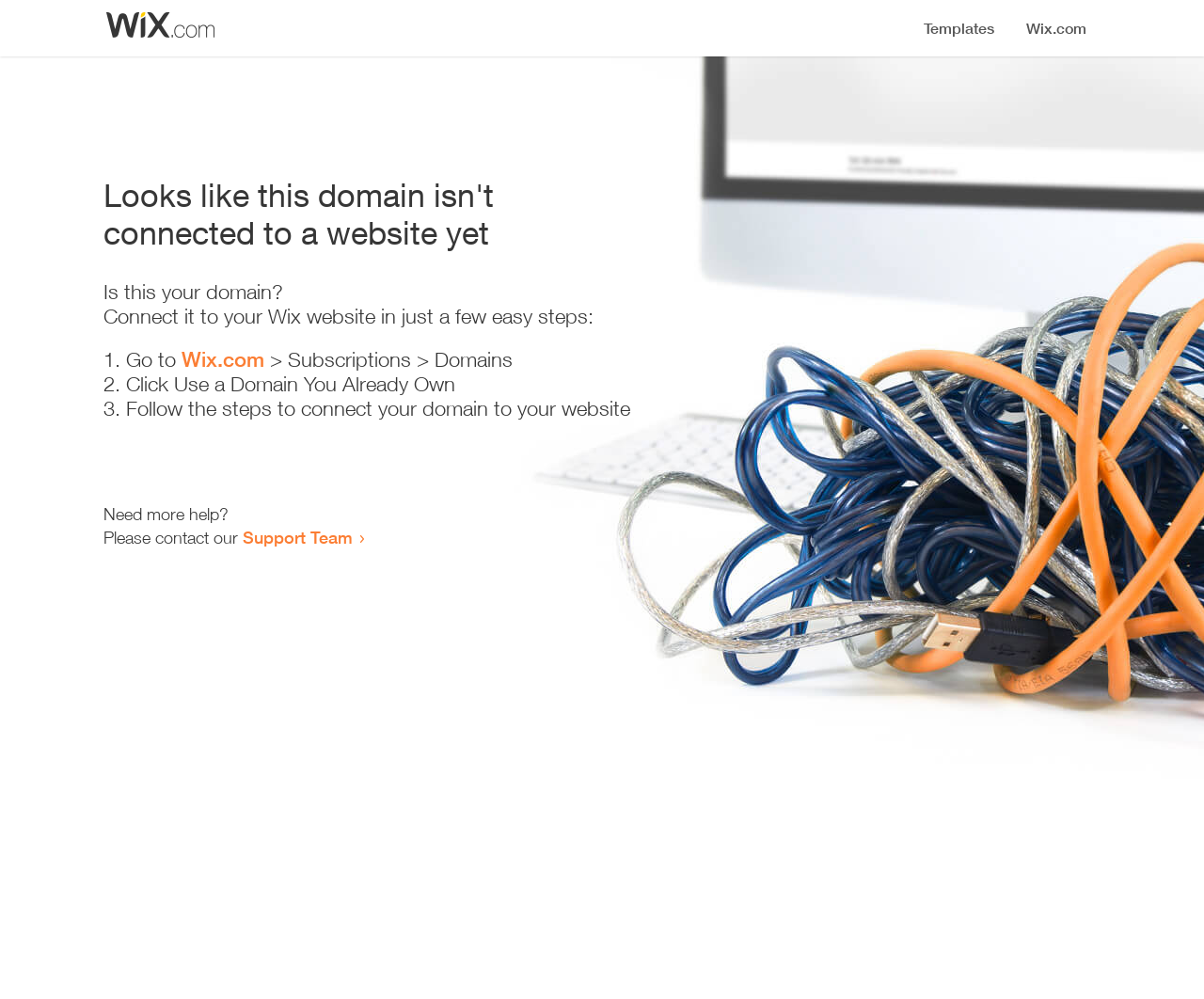What is the current status of this domain?
Answer the question with as much detail as possible.

Based on the heading 'Looks like this domain isn't connected to a website yet', it is clear that the current status of this domain is not connected to a website.